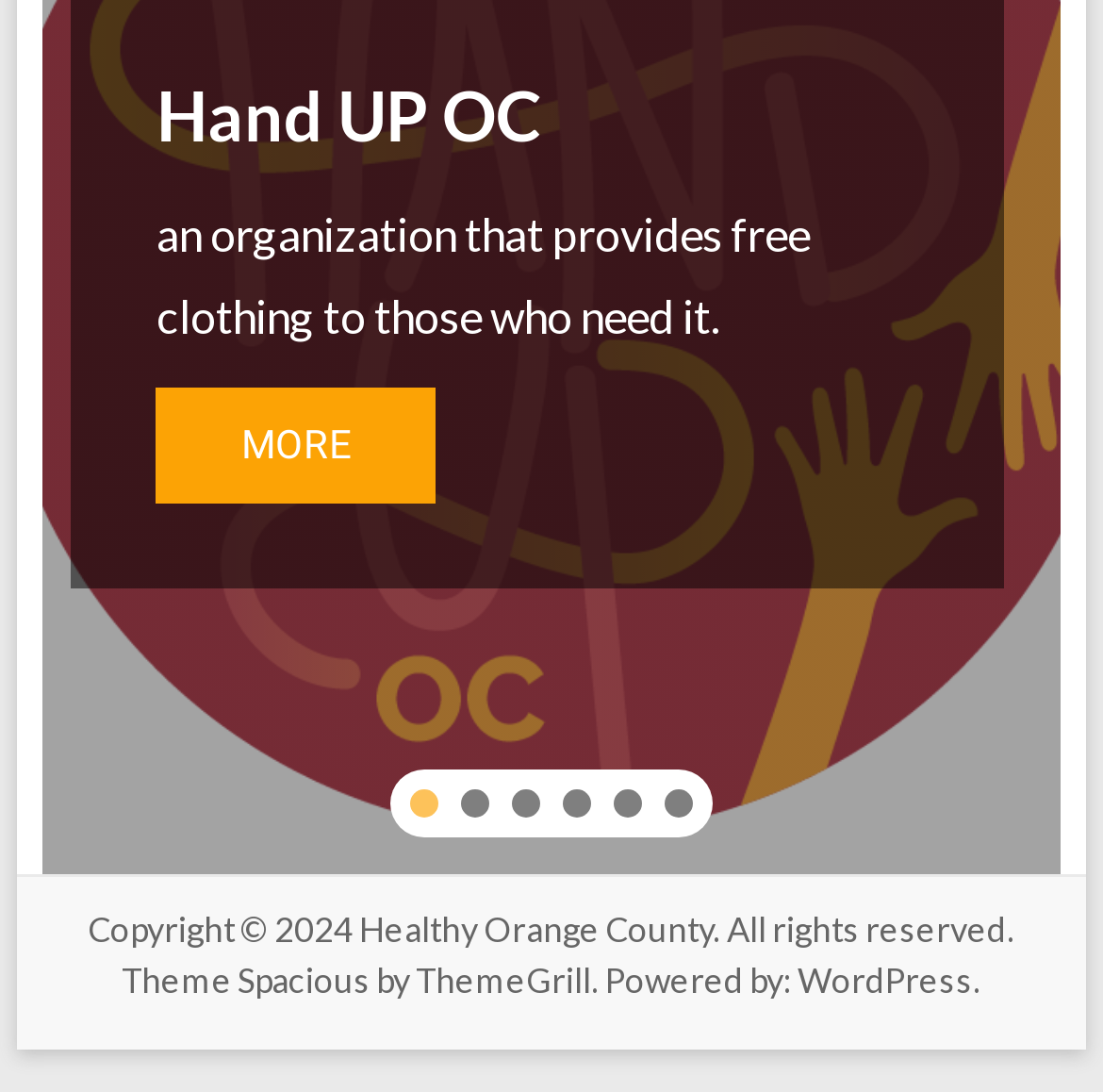What is the name of the theme?
Please provide a full and detailed response to the question.

The name of the theme is mentioned in the link element with the text 'Spacious' at the bottom of the webpage, which is part of the copyright information.